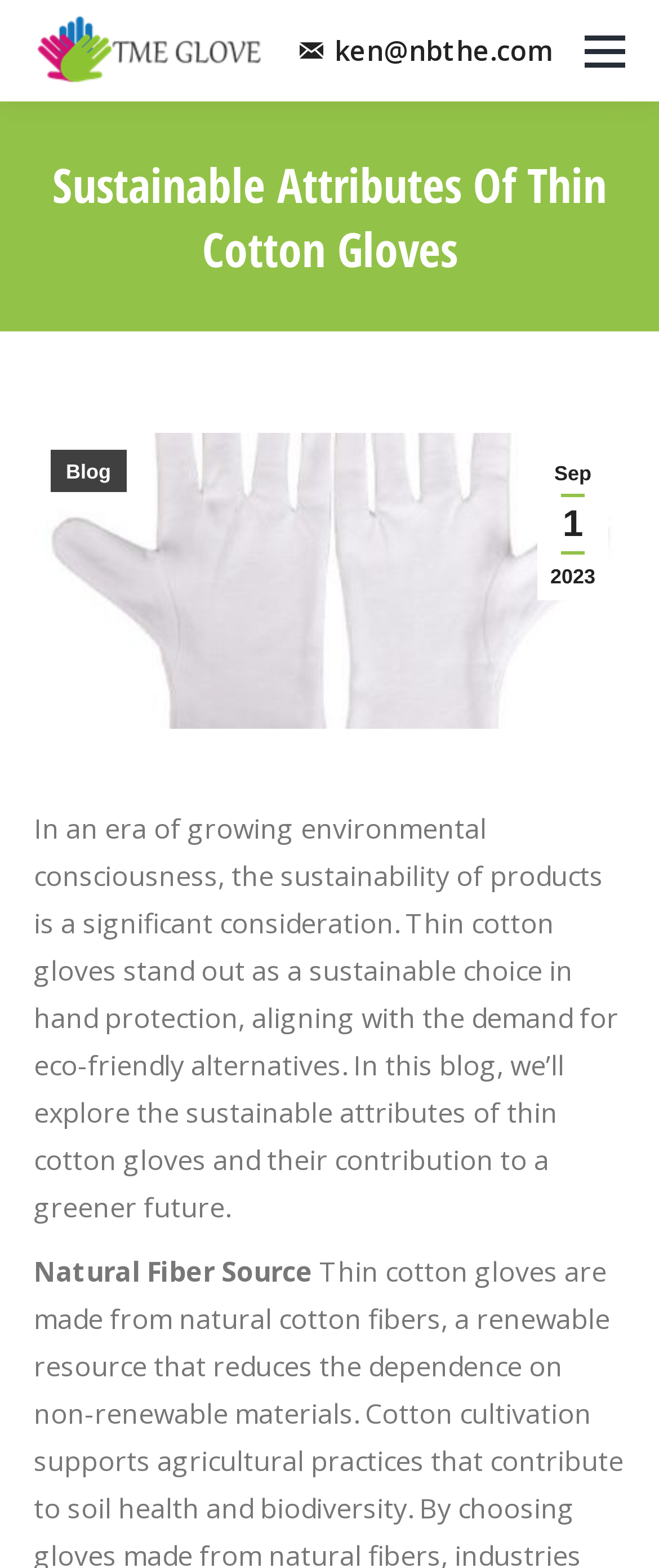Provide the bounding box coordinates for the UI element that is described as: "aria-label="Mobile menu icon"".

[0.887, 0.02, 0.949, 0.044]